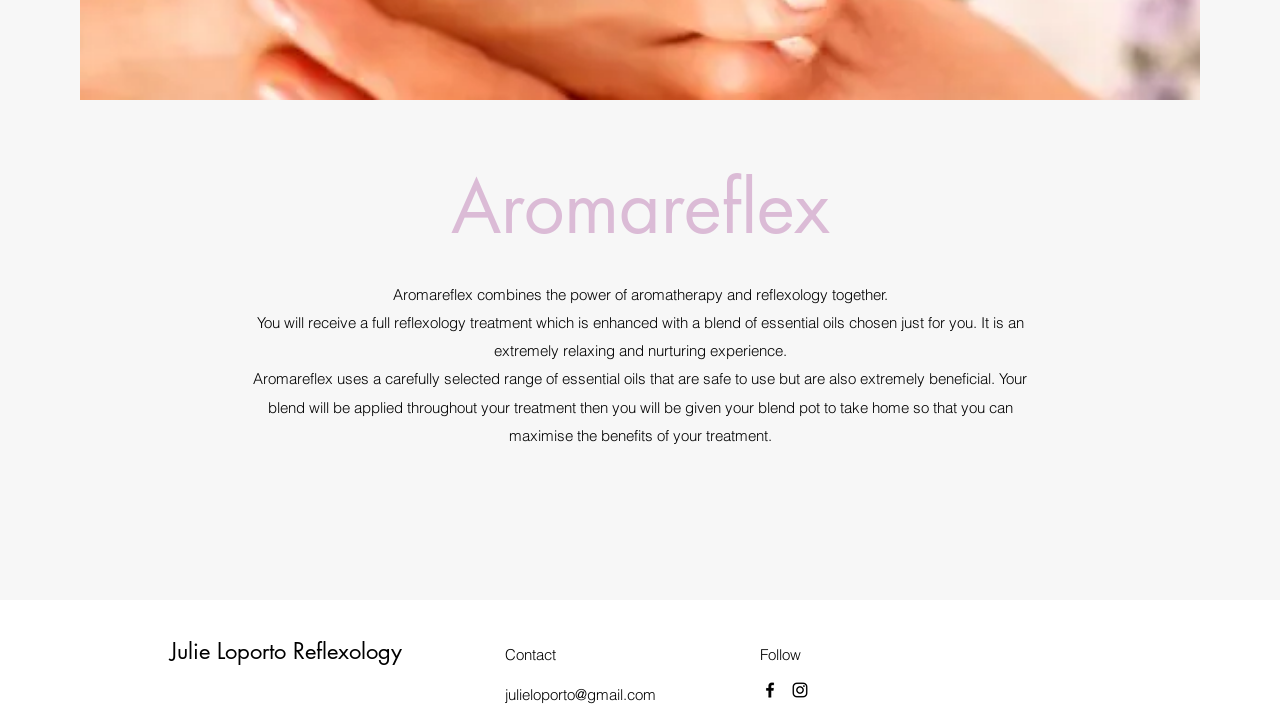Show the bounding box coordinates for the HTML element as described: "Julie Loporto Reflexology".

[0.133, 0.885, 0.314, 0.924]